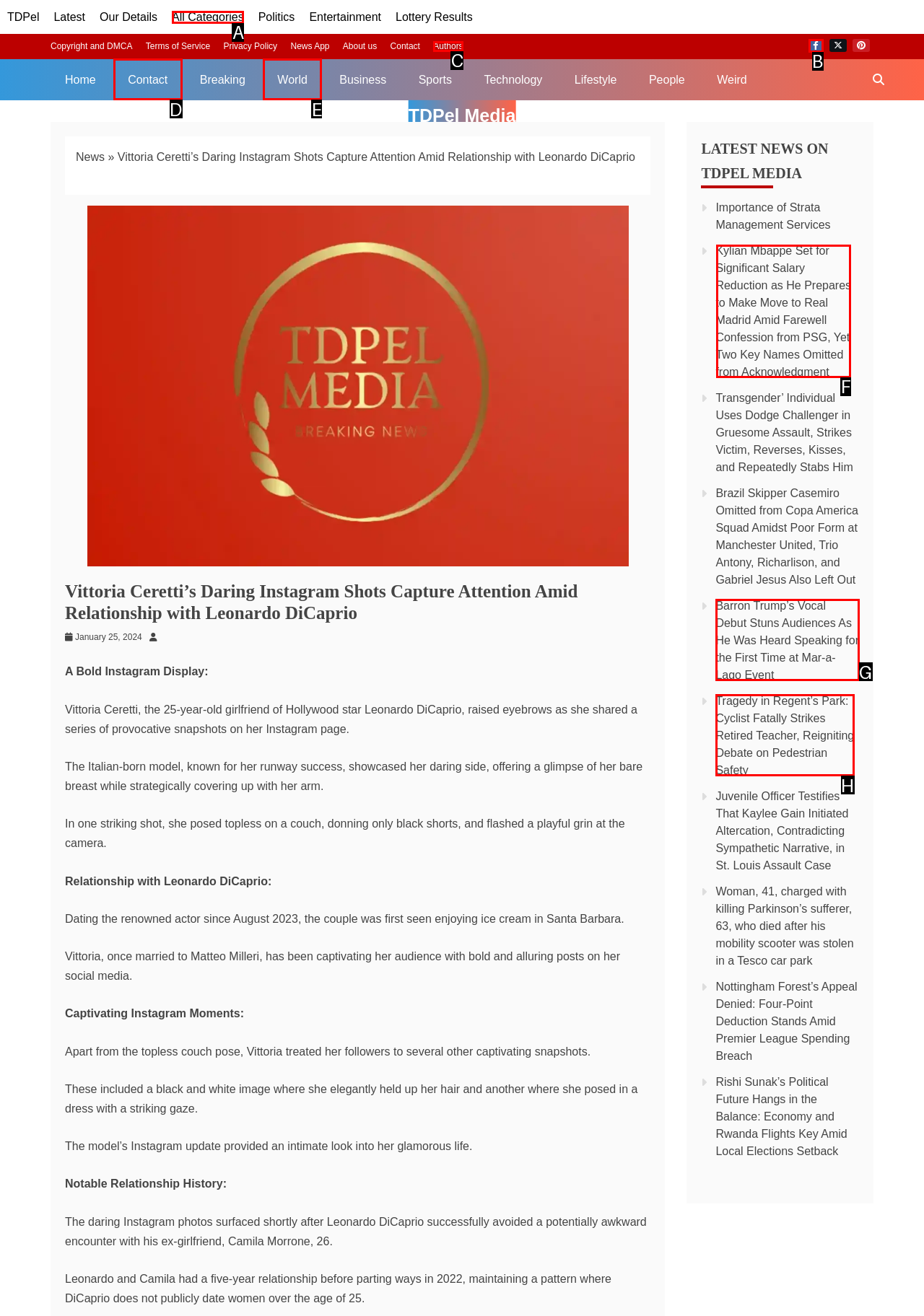From the given choices, which option should you click to complete this task: View the article about Kylian Mbappe's salary reduction? Answer with the letter of the correct option.

F